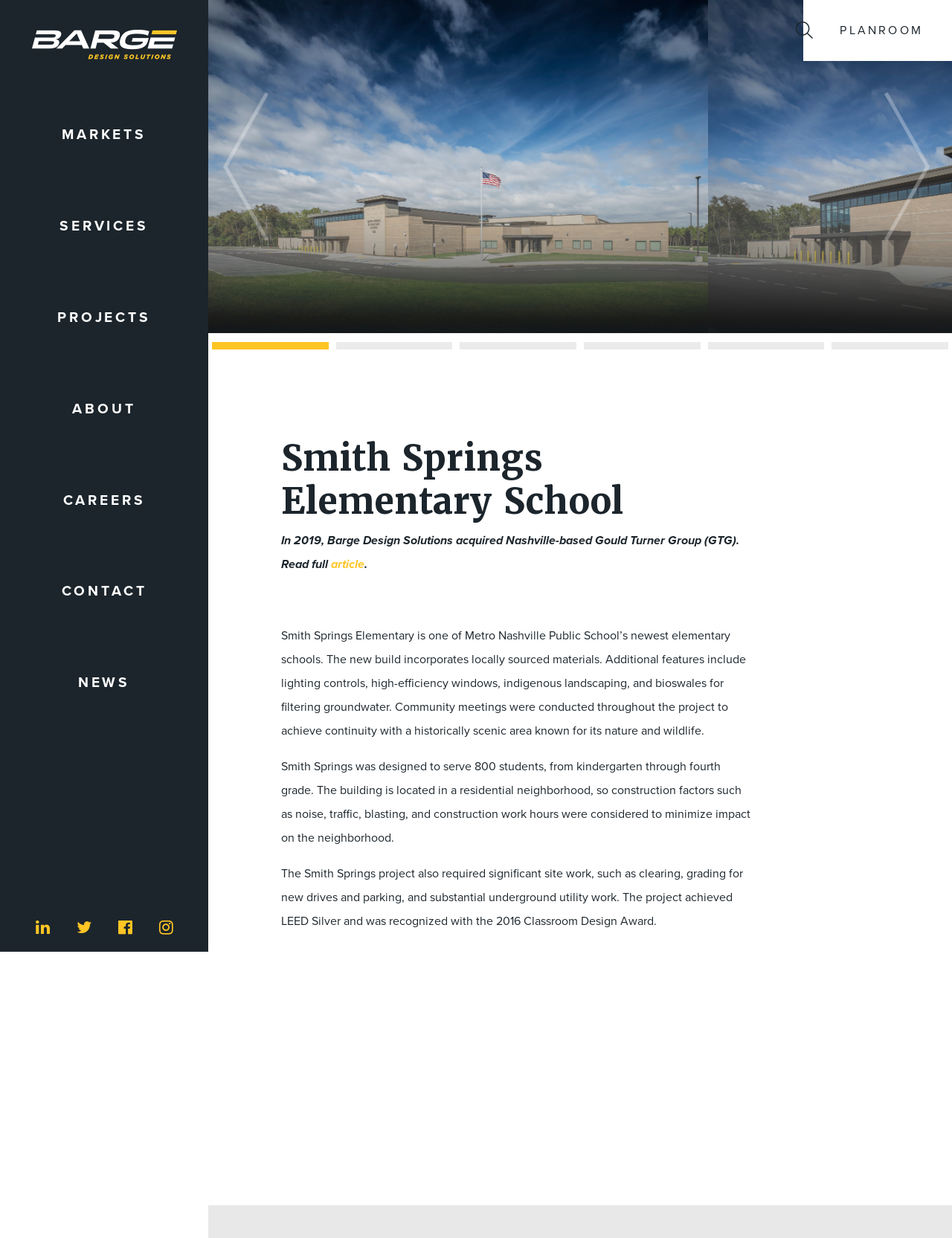Generate a thorough caption detailing the webpage content.

The webpage is about Smith Springs Elementary School, a project by Barge Design Solutions. At the top of the page, there are several links, including "PLANROOM", "MARKETS", "SERVICES", "PROJECTS", "ABOUT", "CAREERS", "CONTACT", and "NEWS", which are aligned horizontally. Below these links, there is a toolbar with a "Previous" button, a slider with several options, and a "Next" button.

The main content of the page is divided into sections. The first section has a heading "Smith Springs Elementary School" and a brief introduction to the project, which includes a link to read the full article. Below this introduction, there are three paragraphs of text that describe the features of the school, such as the use of locally sourced materials, lighting controls, and indigenous landscaping. The text also mentions the school's capacity, its location in a residential neighborhood, and the construction considerations to minimize impact on the neighborhood.

Further down the page, there is a section with a heading "THE BARGE FACTOR", but it does not contain any additional text or content. At the bottom of the page, there are several social media links, represented by icons.